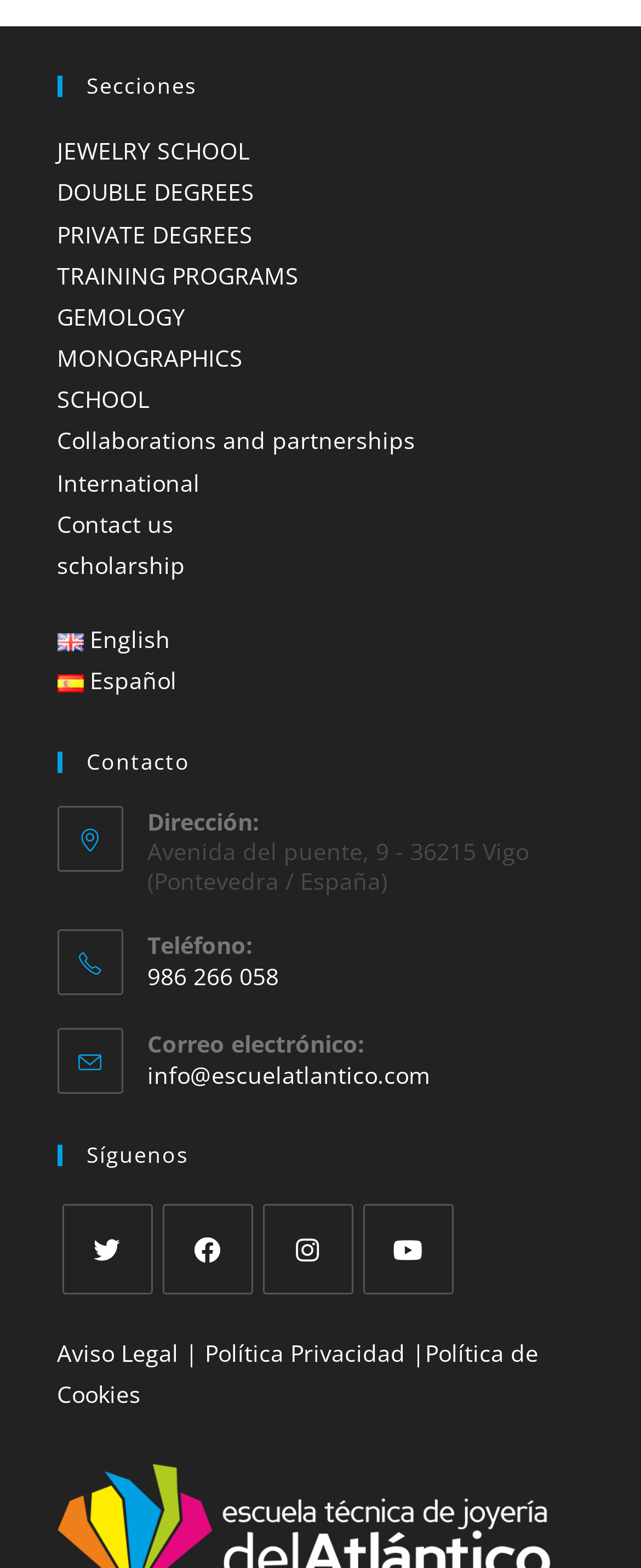Predict the bounding box coordinates for the UI element described as: "Facebook". The coordinates should be four float numbers between 0 and 1, presented as [left, top, right, bottom].

None